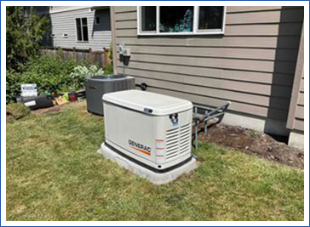Please provide a comprehensive answer to the question based on the screenshot: What is the condition of the surrounding area?

The surrounding area, including the grass and landscaped yard, appears to be well-maintained, indicating a well-kept yard that adds to the overall appeal of the residence.